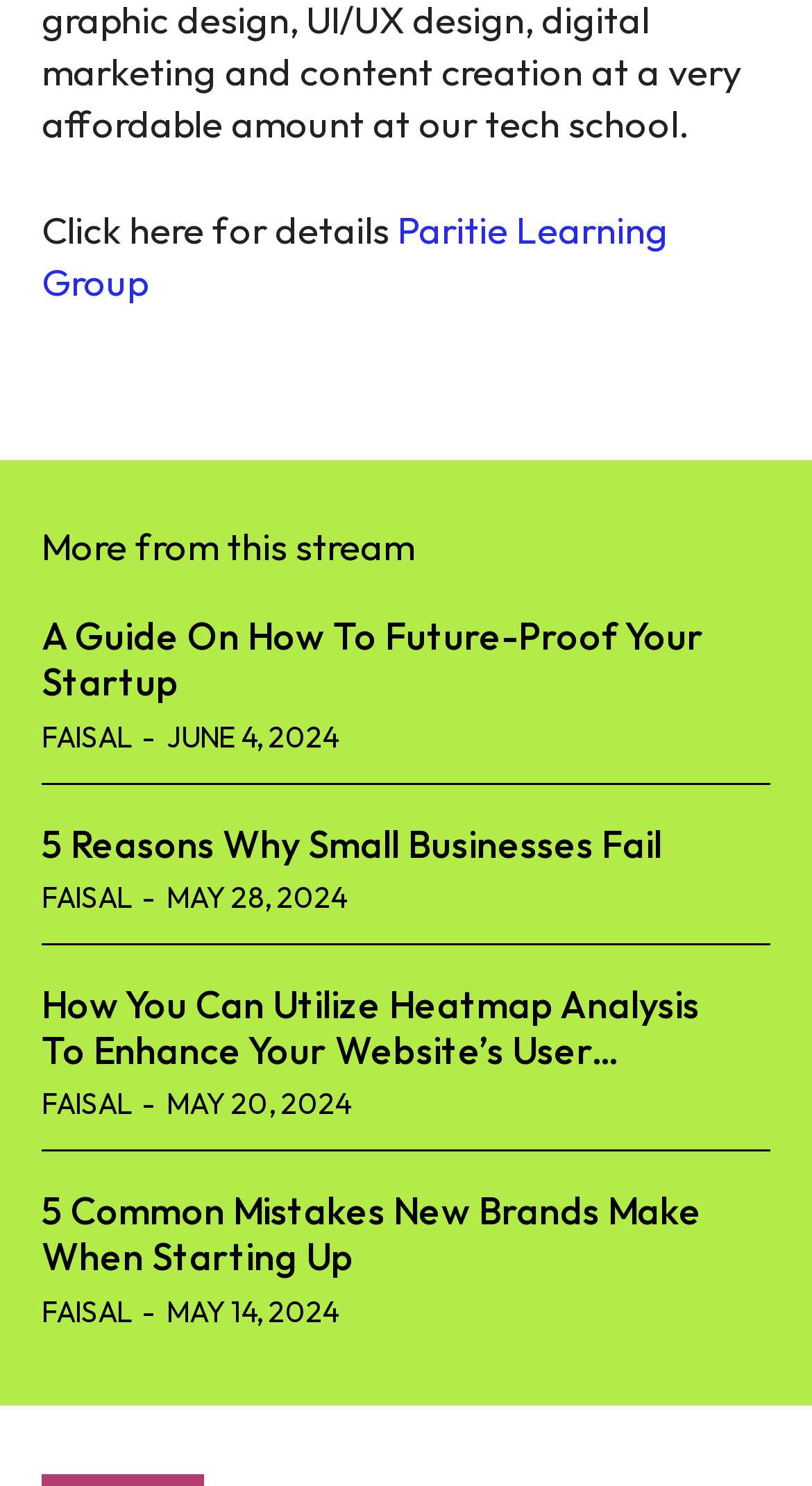Determine the bounding box coordinates of the area to click in order to meet this instruction: "View the post by FAISAL".

[0.051, 0.483, 0.162, 0.508]